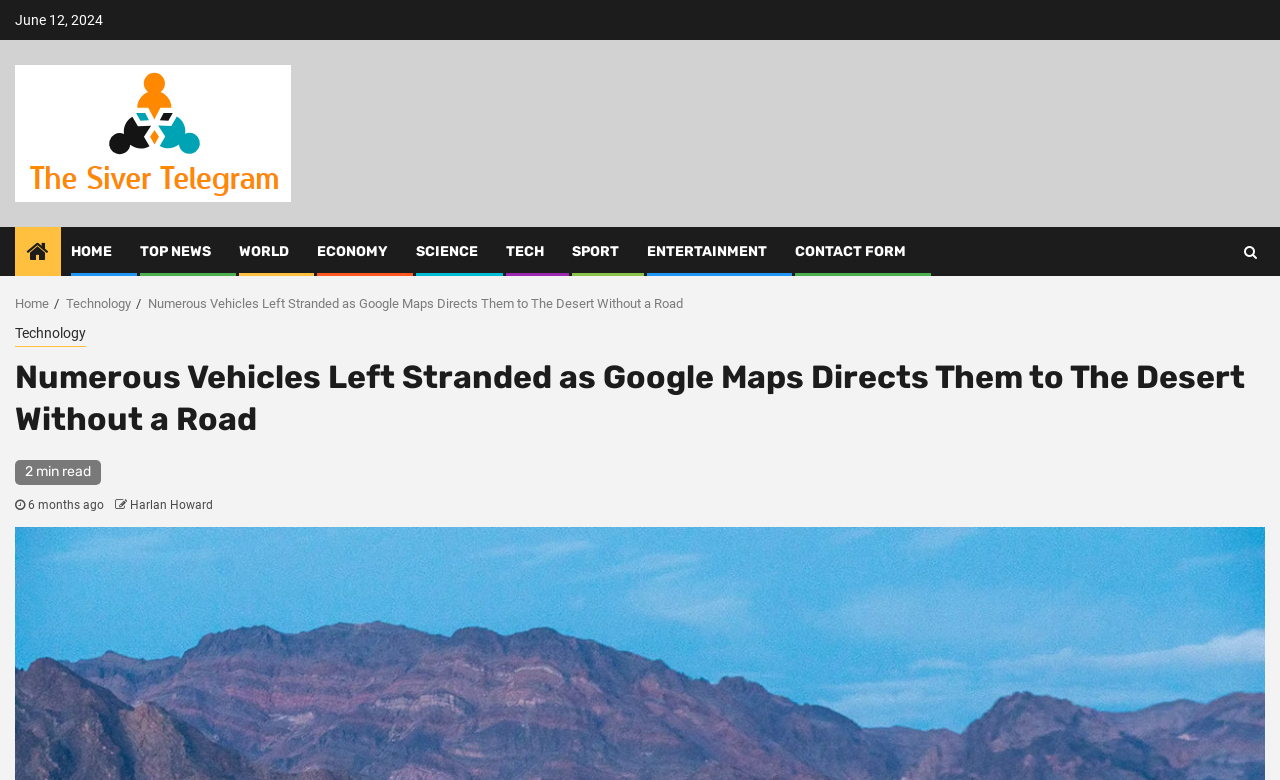Please identify the bounding box coordinates of the clickable region that I should interact with to perform the following instruction: "read technology news". The coordinates should be expressed as four float numbers between 0 and 1, i.e., [left, top, right, bottom].

[0.052, 0.38, 0.102, 0.399]